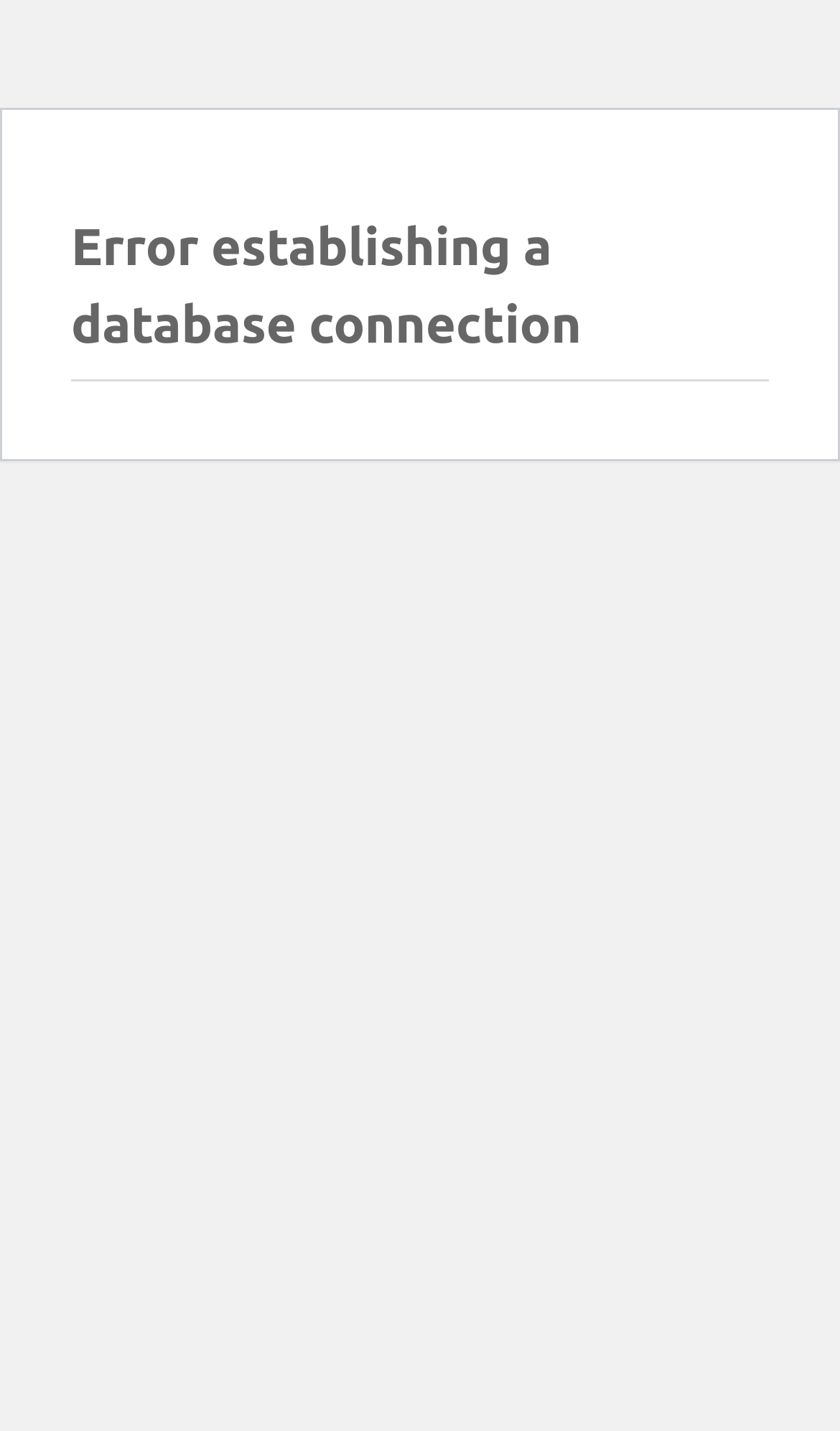Provide the text content of the webpage's main heading.

Error establishing a database connection